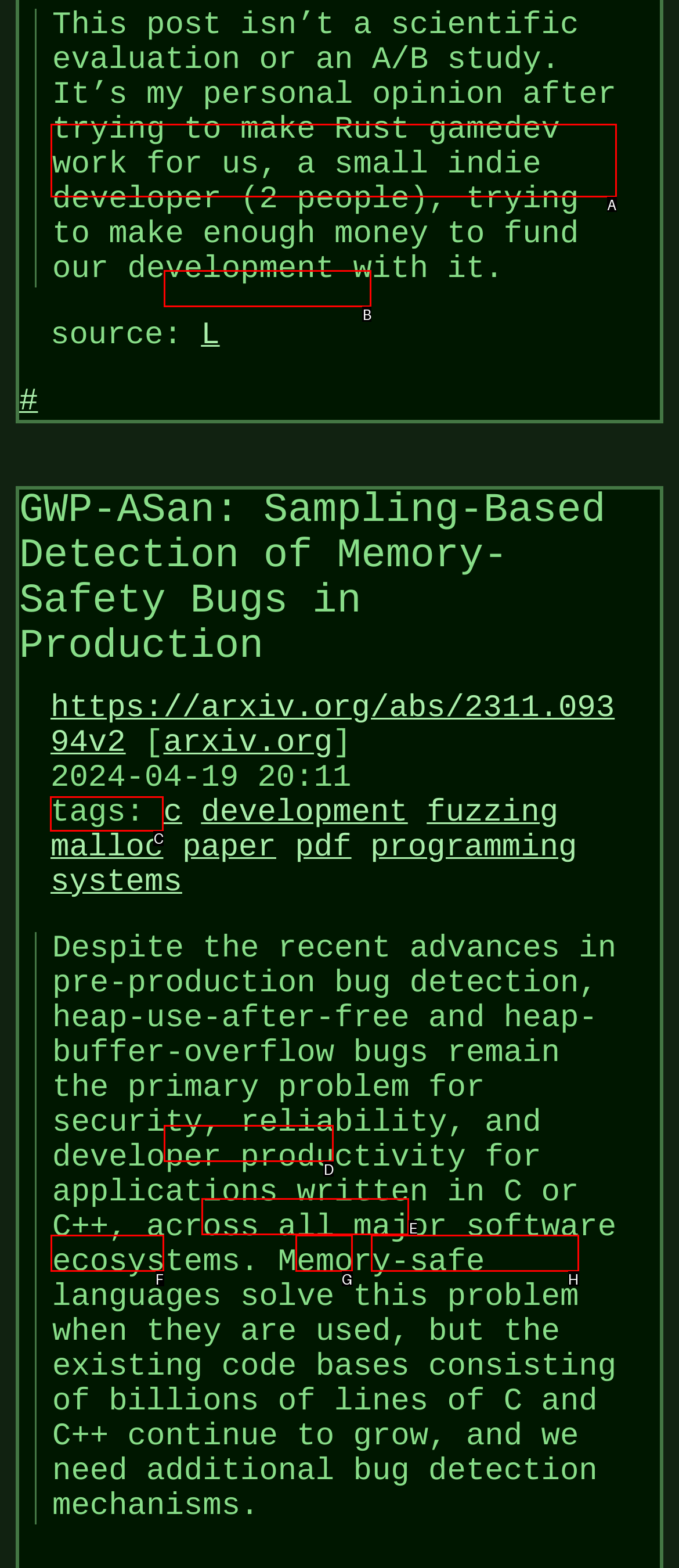Select the proper HTML element to perform the given task: Explore the tags Answer with the corresponding letter from the provided choices.

C